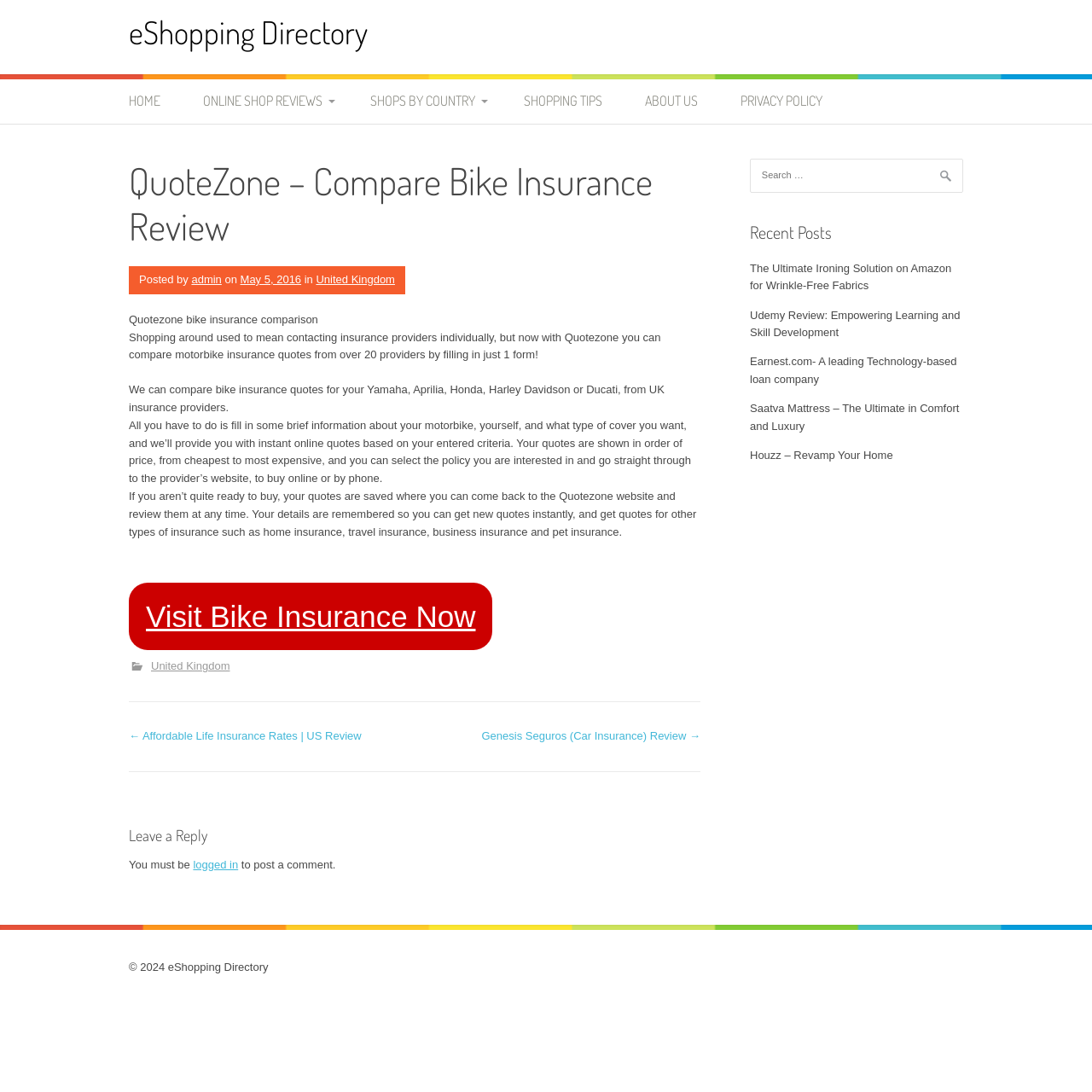Find the bounding box coordinates of the clickable region needed to perform the following instruction: "Click the link to read about potassium tellurite as a bacteriostatic agent". The coordinates should be provided as four float numbers between 0 and 1, i.e., [left, top, right, bottom].

None